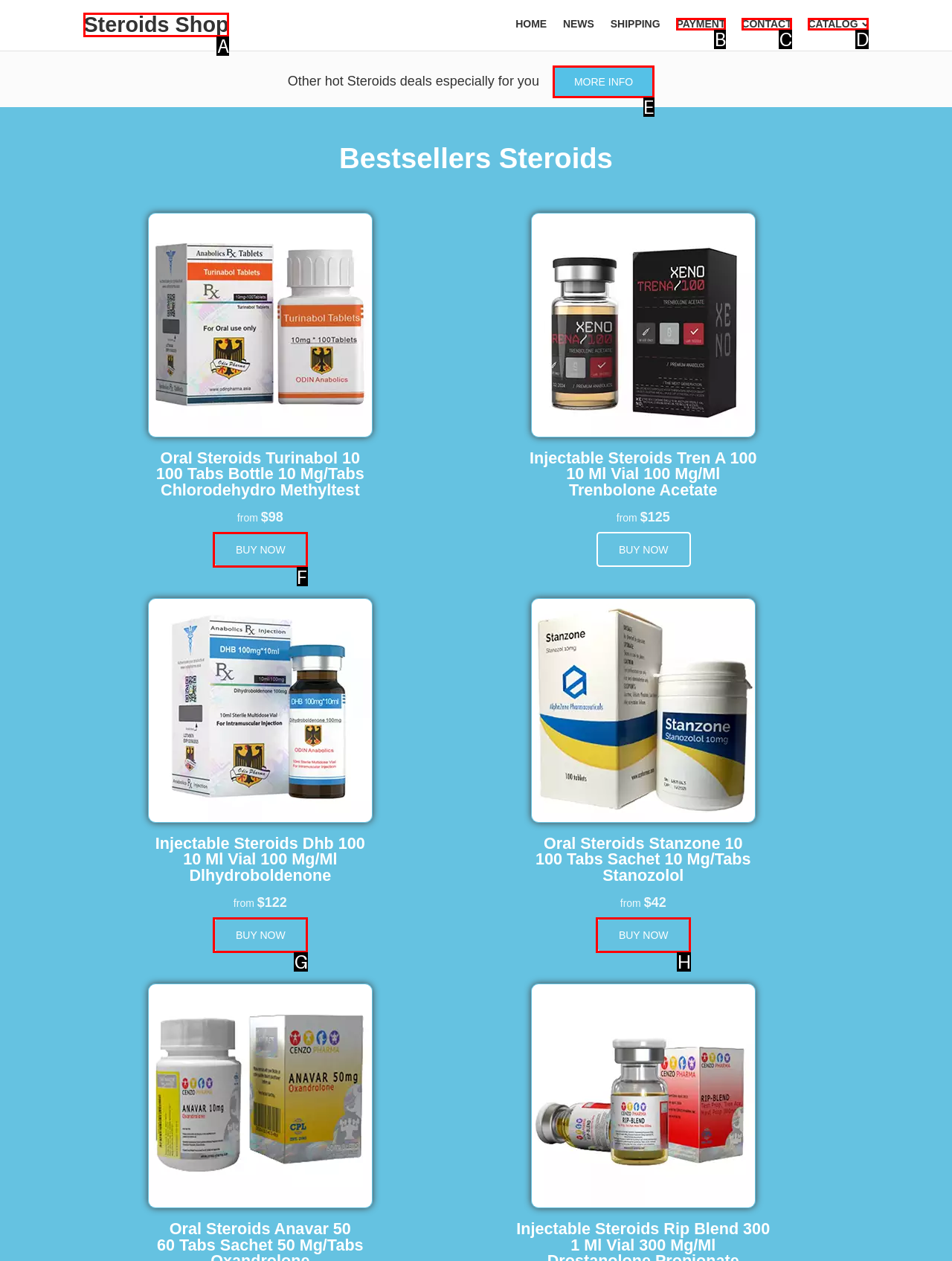Tell me which one HTML element you should click to complete the following task: Buy Oral Steroids Turinabol 10
Answer with the option's letter from the given choices directly.

F